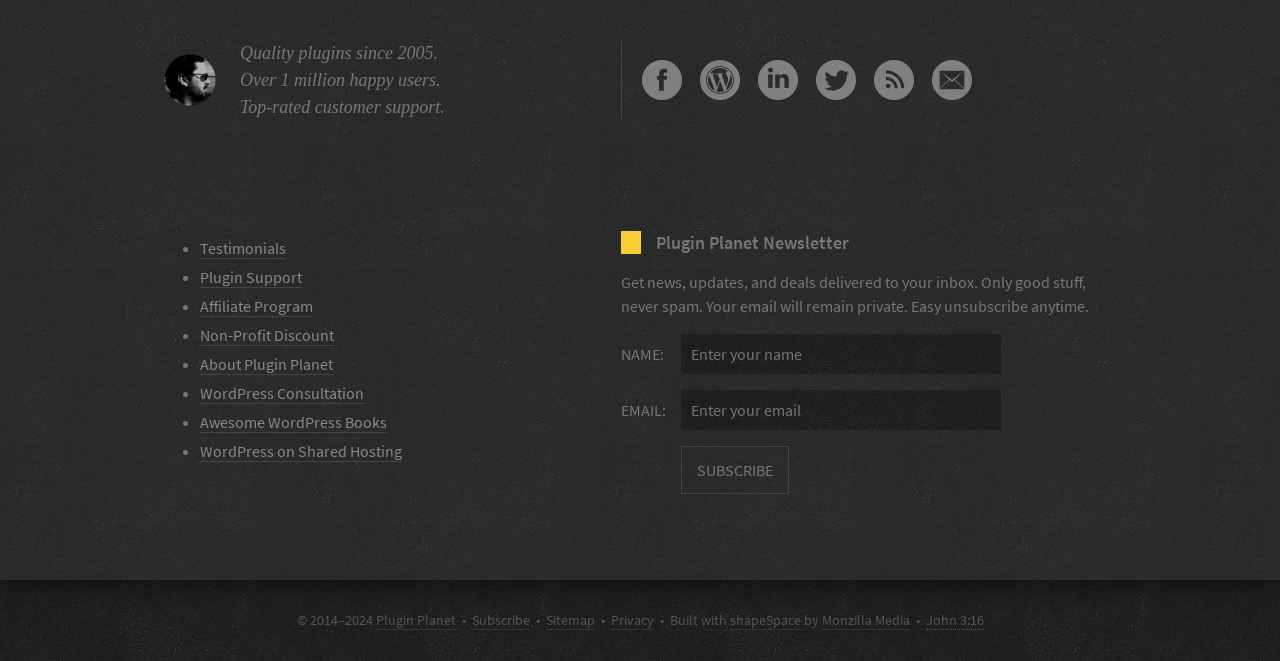Please identify the coordinates of the bounding box that should be clicked to fulfill this instruction: "Click on the WordPress Consultation link".

[0.156, 0.579, 0.284, 0.611]